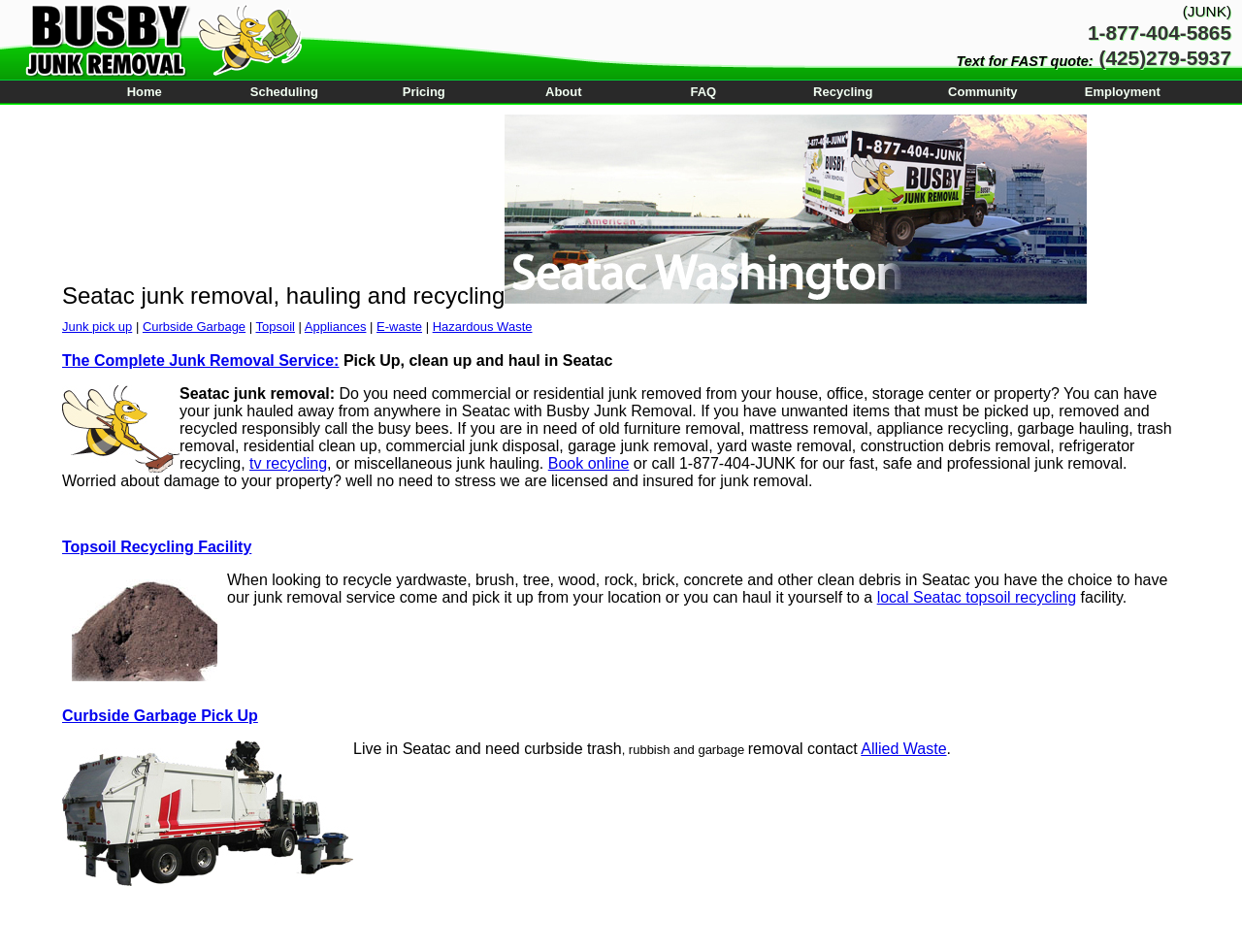Please pinpoint the bounding box coordinates for the region I should click to adhere to this instruction: "Learn about junk pick up".

[0.05, 0.335, 0.106, 0.351]